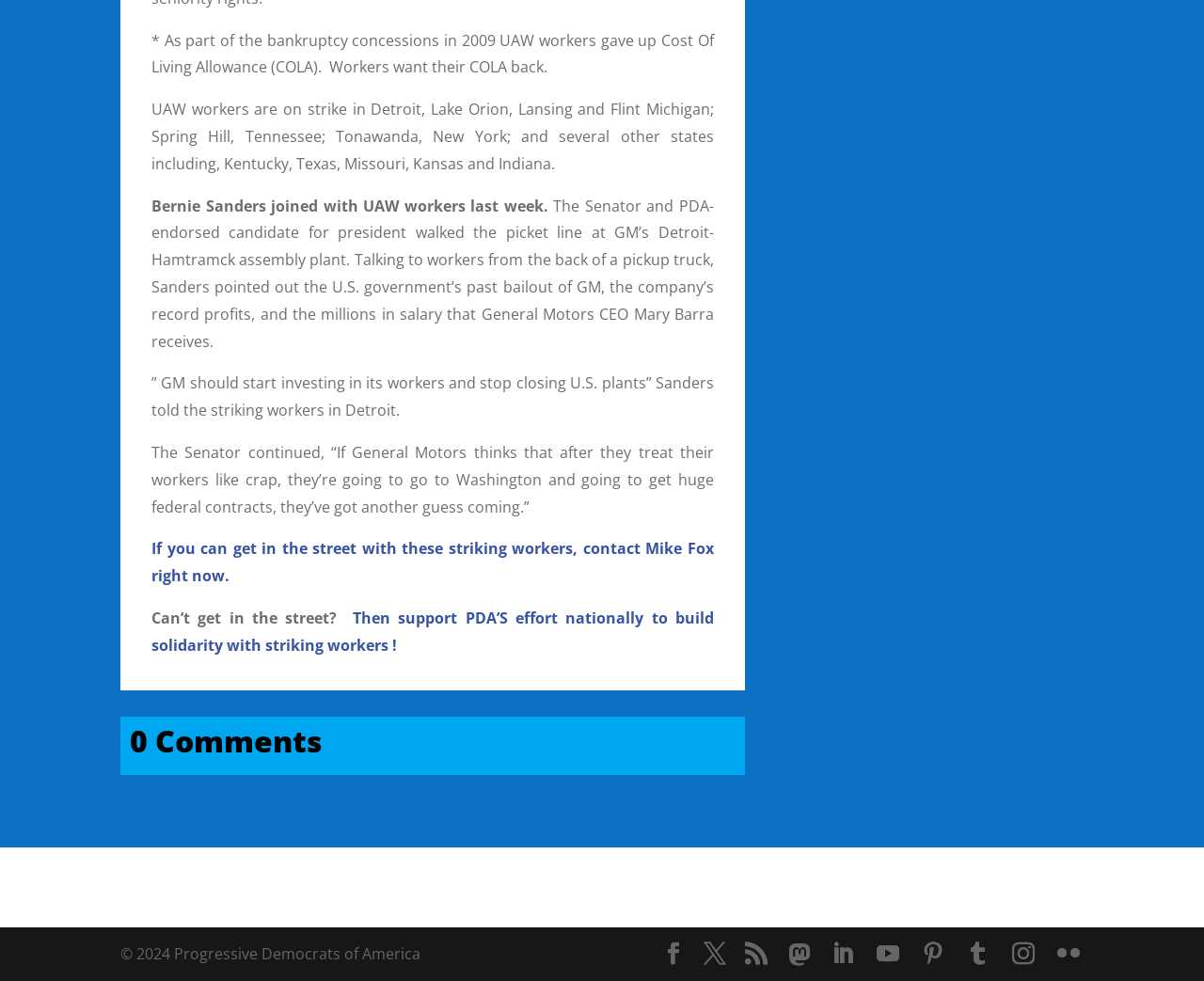Please identify the bounding box coordinates of the element on the webpage that should be clicked to follow this instruction: "View Progressive Democrats of America's social media on Mastodon". The bounding box coordinates should be given as four float numbers between 0 and 1, formatted as [left, top, right, bottom].

[0.648, 0.961, 0.68, 0.984]